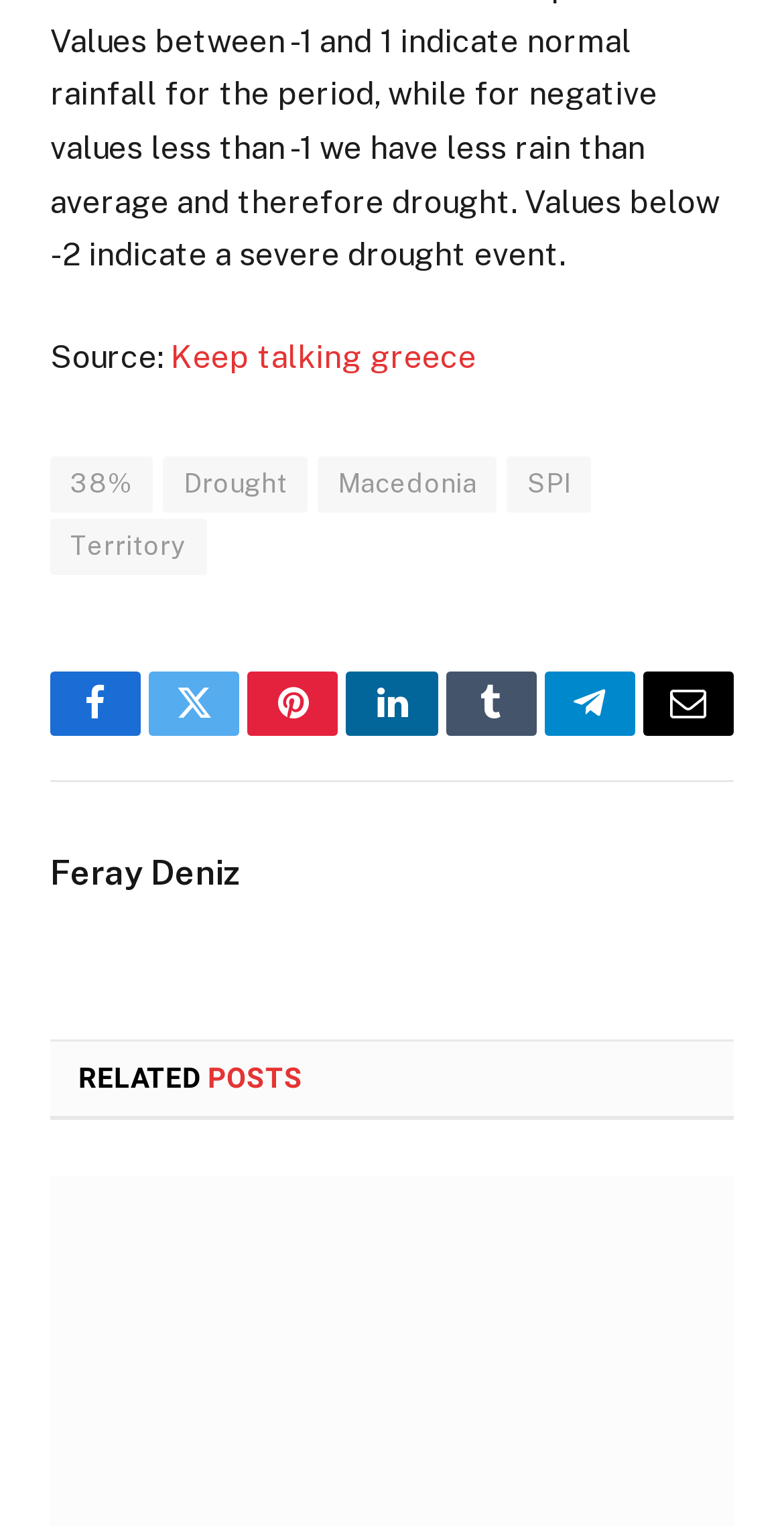What is the percentage mentioned on the webpage?
Based on the image, give a concise answer in the form of a single word or short phrase.

38%